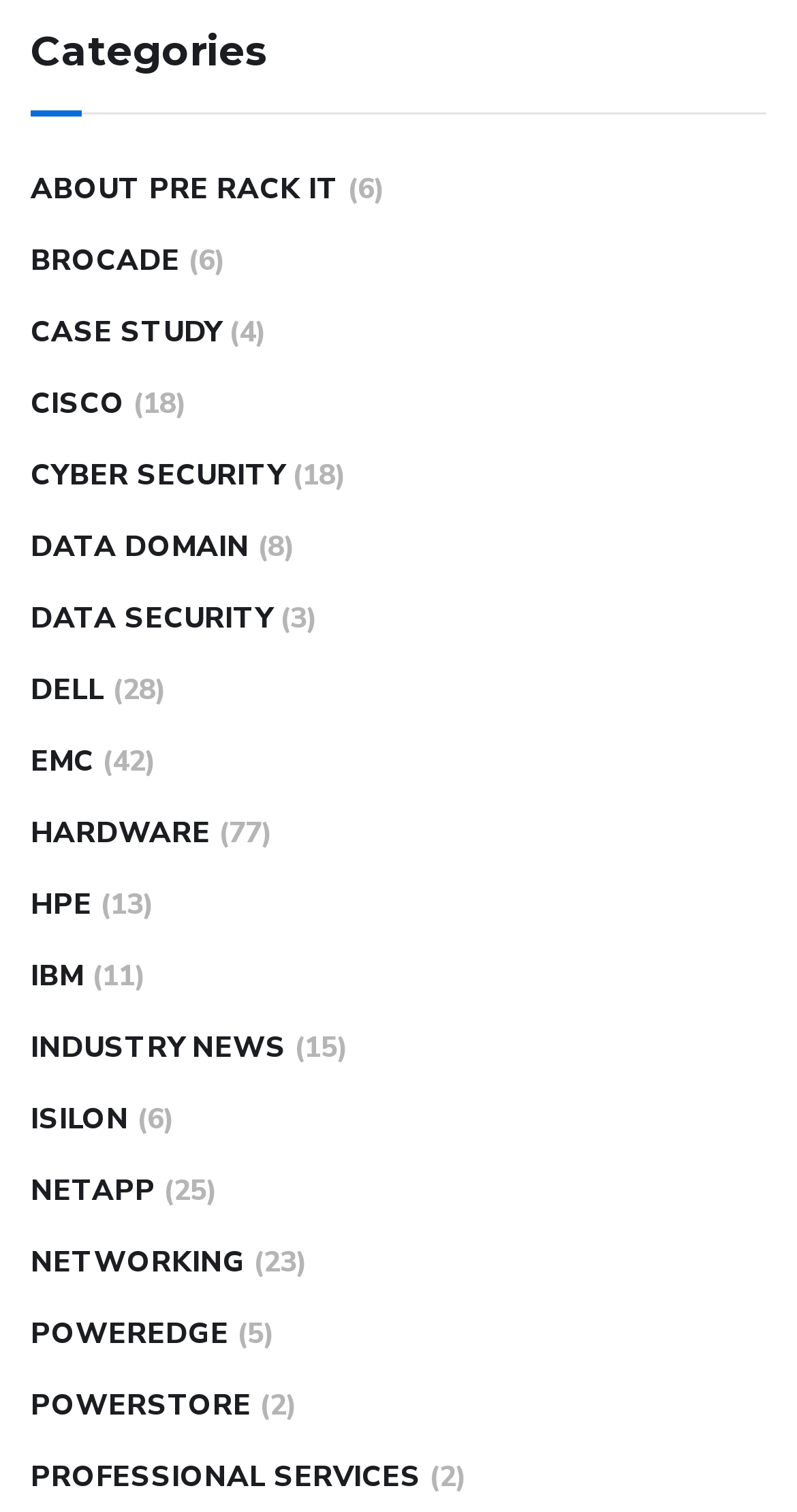Respond to the following question using a concise word or phrase: 
How many items are in the CISCO category?

18